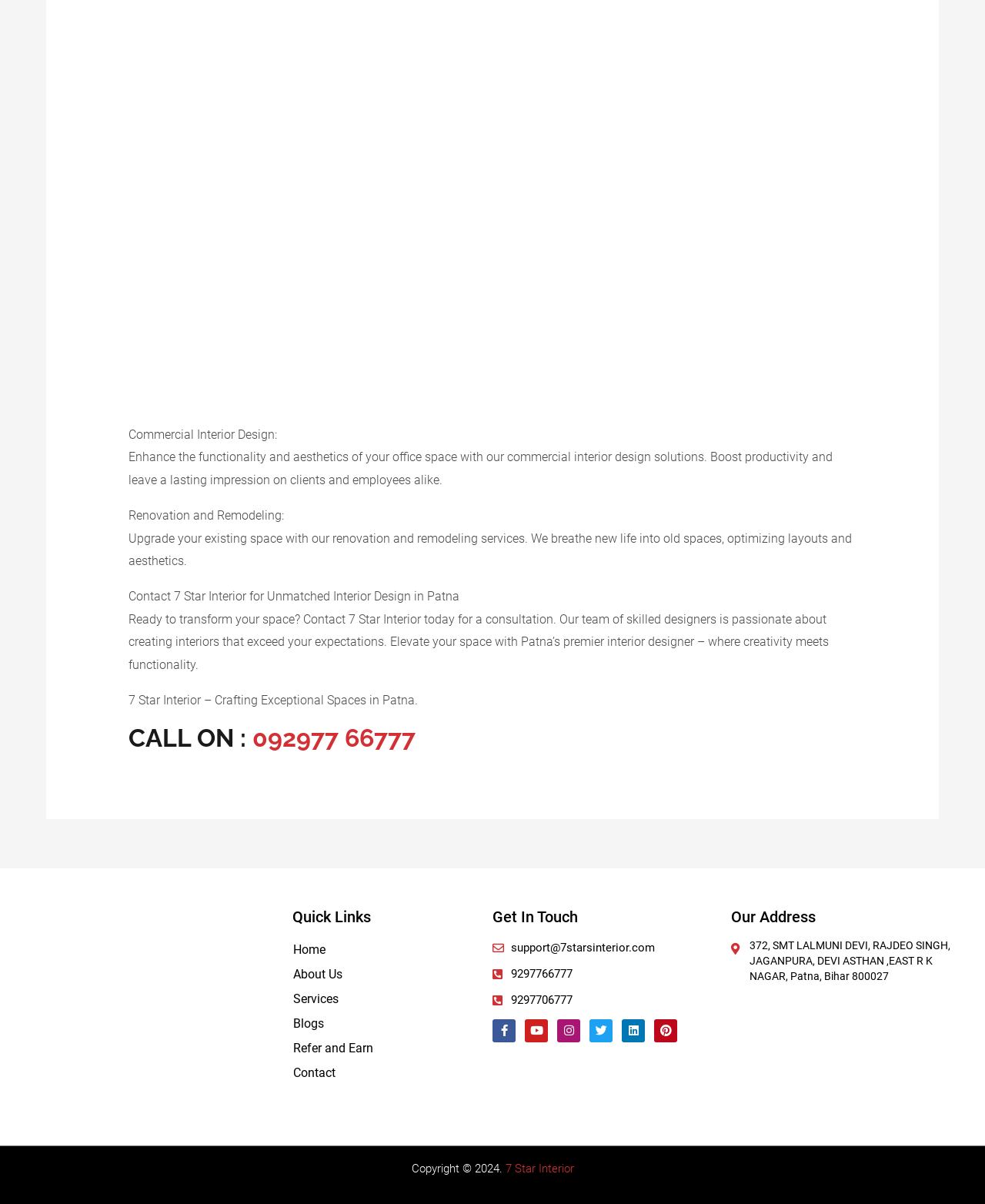Find the bounding box coordinates for the area that must be clicked to perform this action: "Visit the home page".

[0.297, 0.779, 0.5, 0.799]